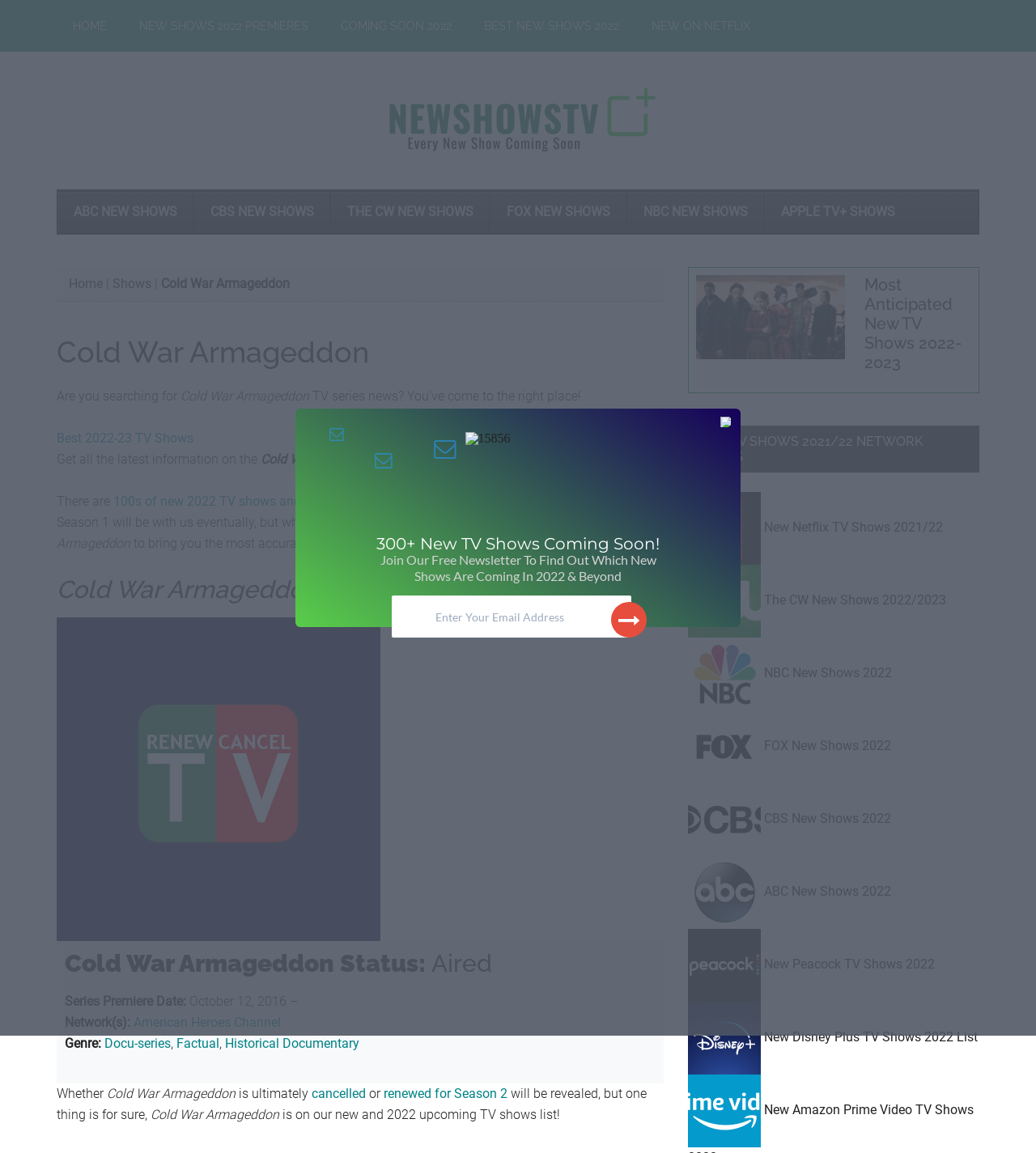What is the main heading of this webpage? Please extract and provide it.

Cold War Armageddon